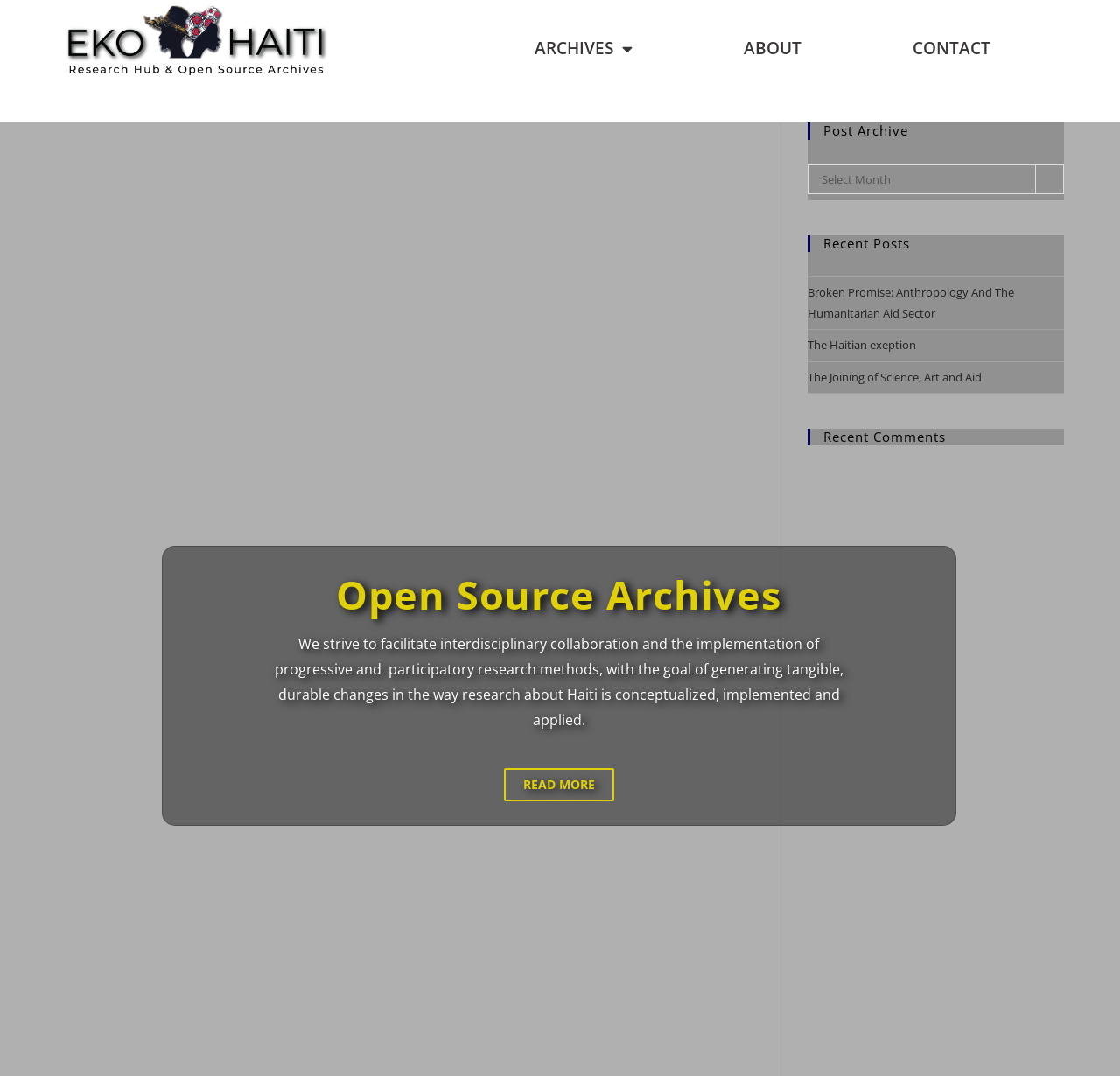What is the text of the last link in the primary sidebar?
Refer to the image and provide a concise answer in one word or phrase.

The Joining of Science, Art and Aid